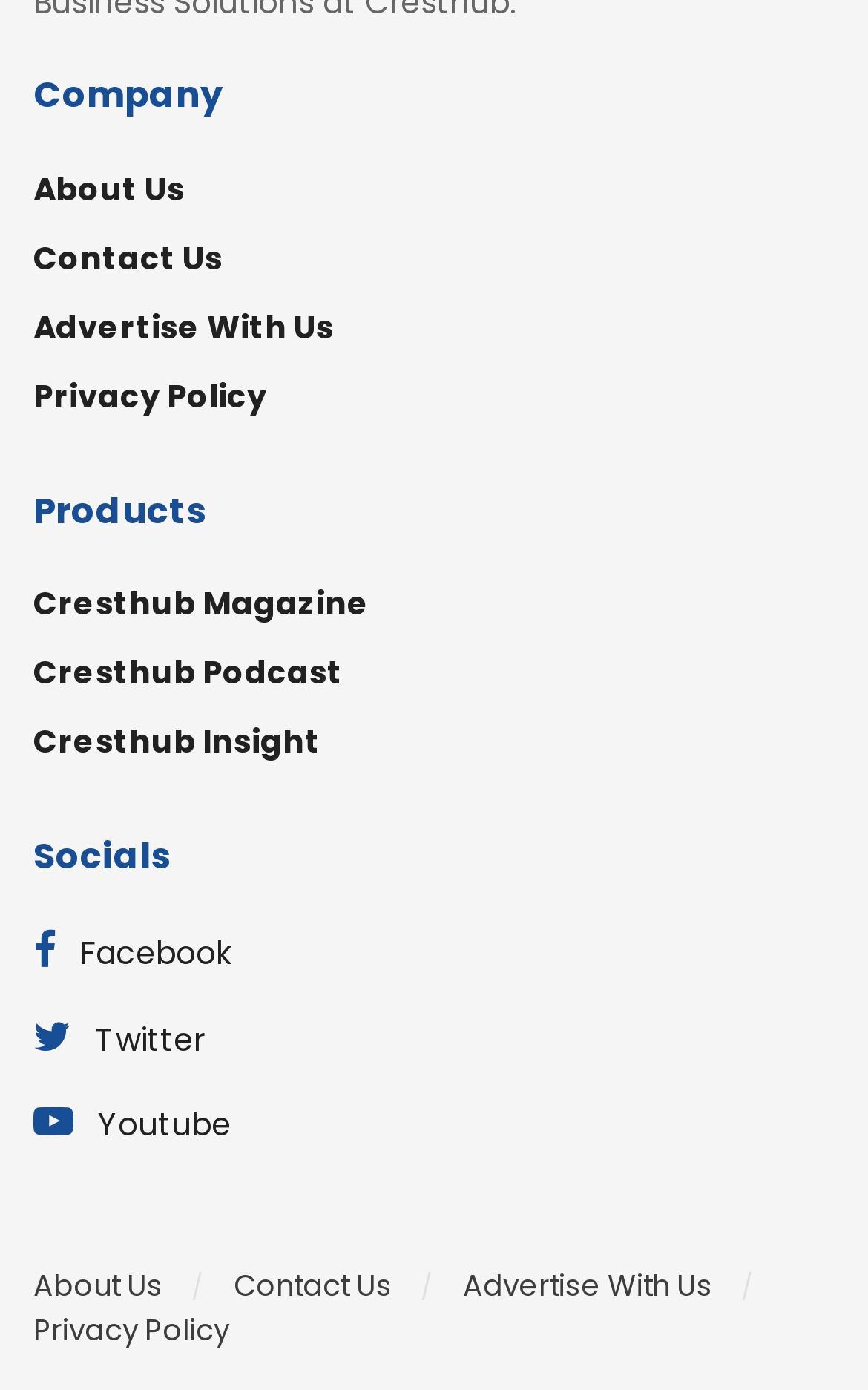Determine the bounding box coordinates of the section to be clicked to follow the instruction: "Visit Cresthub Magazine". The coordinates should be given as four float numbers between 0 and 1, formatted as [left, top, right, bottom].

[0.038, 0.418, 0.426, 0.452]